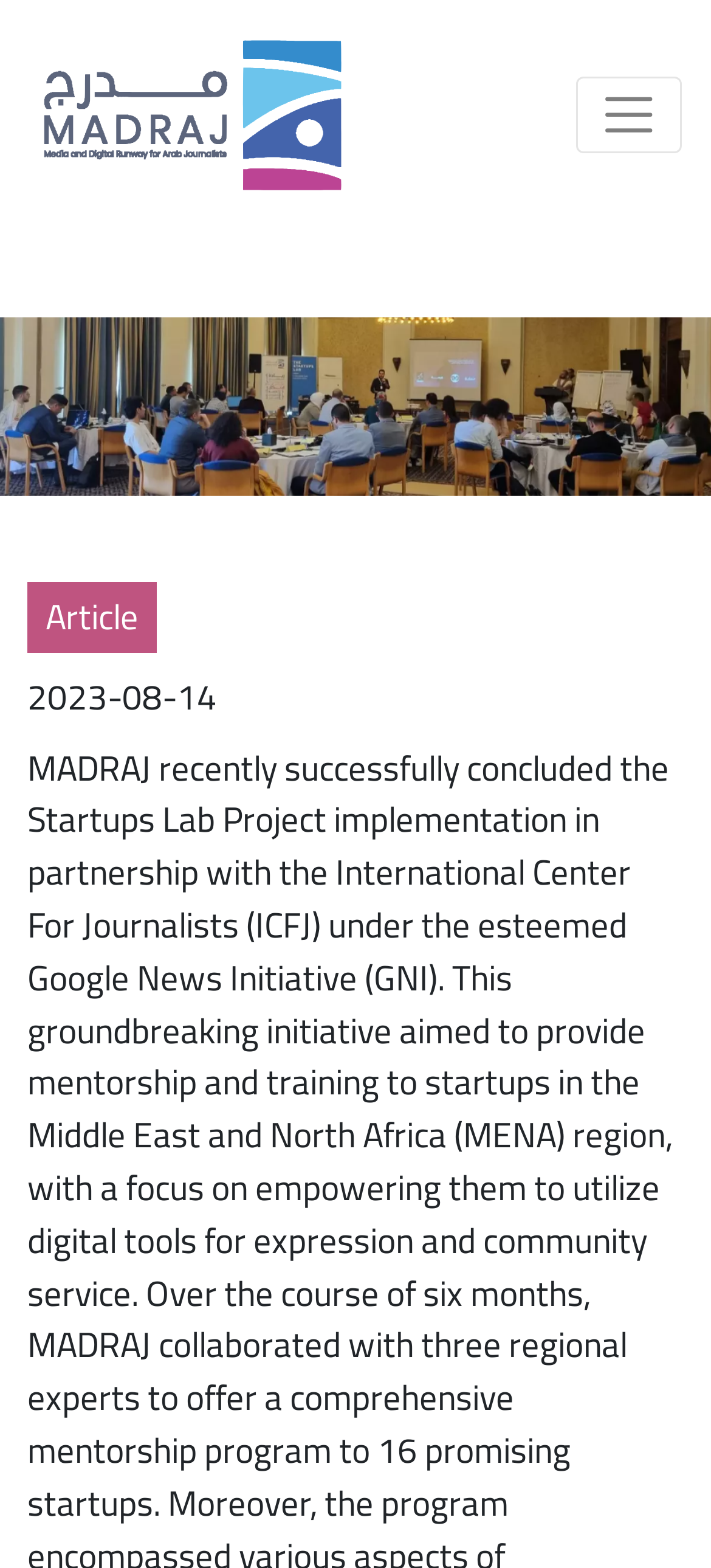Please provide a brief answer to the following inquiry using a single word or phrase:
What is the image below the navigation button about?

Startups Lab in MENA